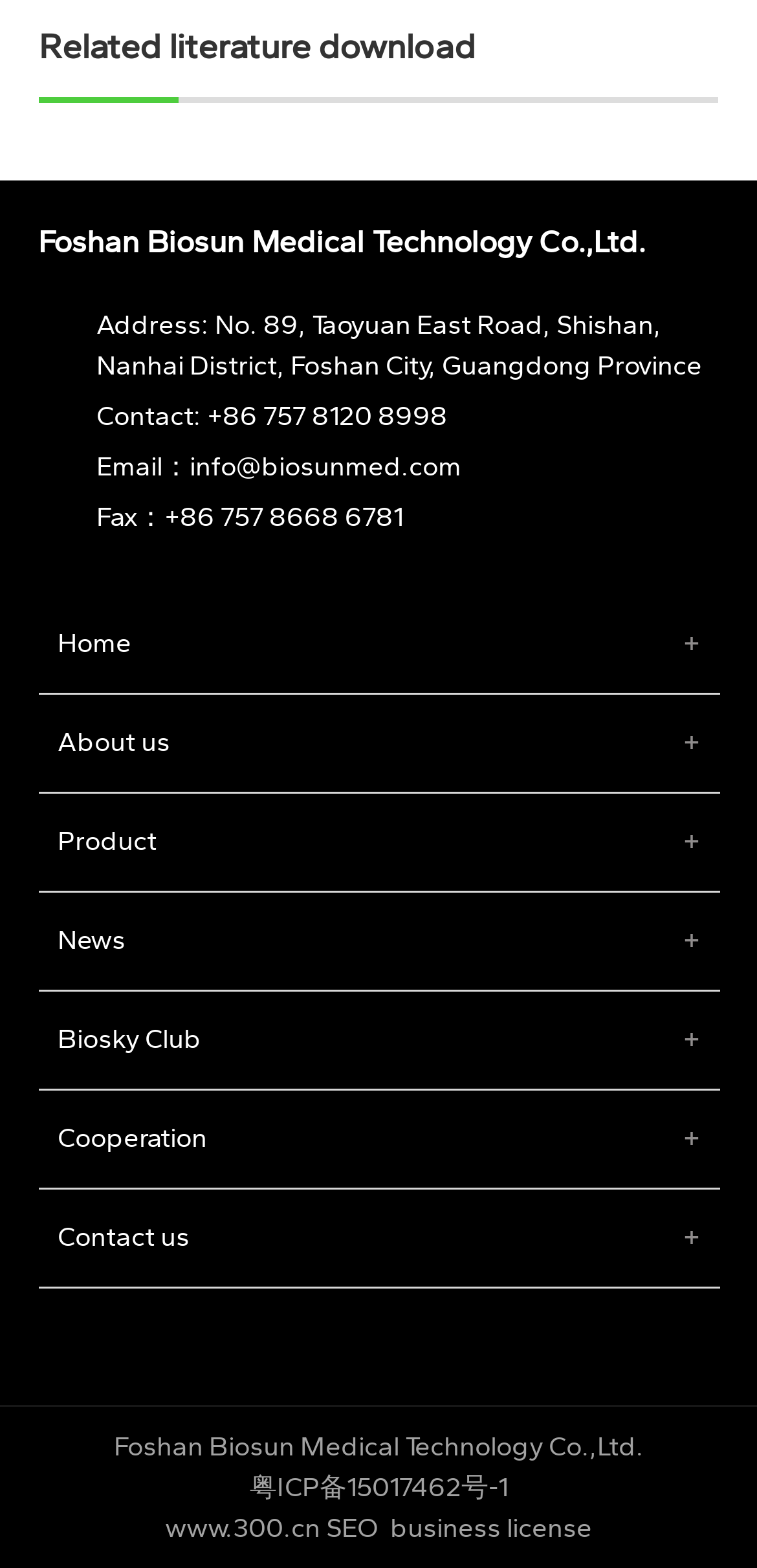Identify the bounding box for the element characterized by the following description: "SEO".

[0.431, 0.964, 0.5, 0.985]